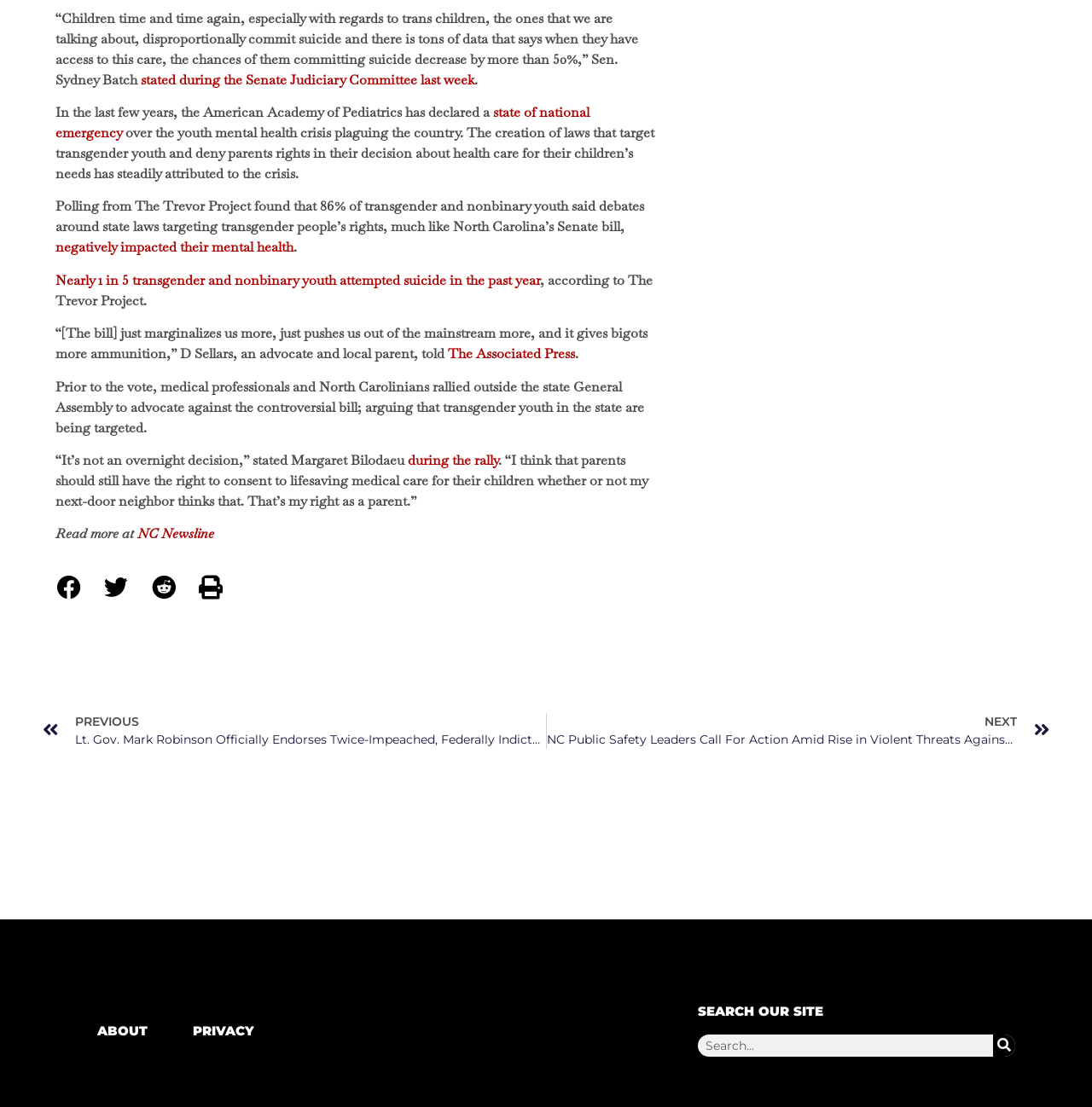Locate the bounding box coordinates of the element you need to click to accomplish the task described by this instruction: "Go to the next article".

[0.5, 0.644, 0.961, 0.676]